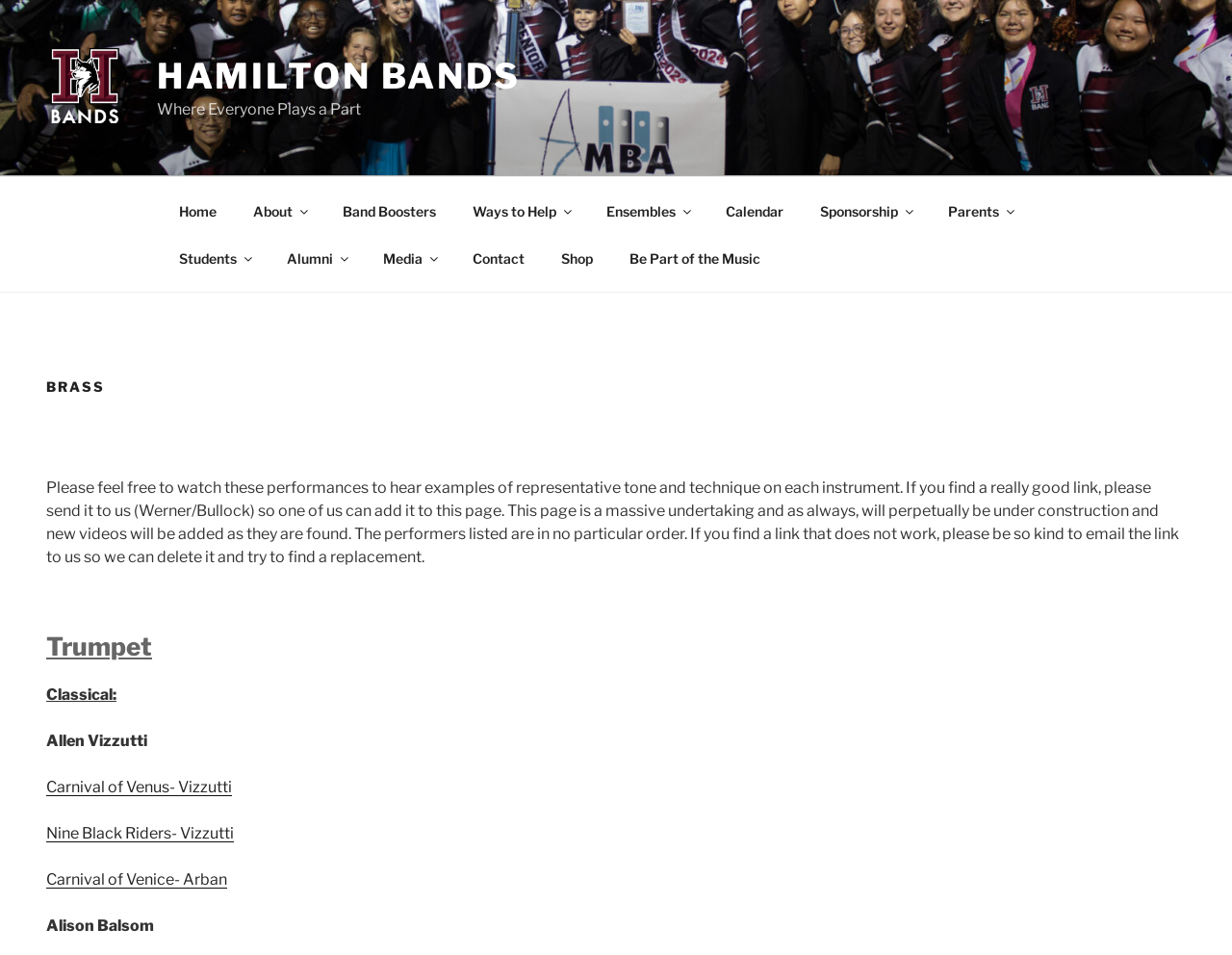What is the purpose of the webpage?
By examining the image, provide a one-word or phrase answer.

To provide information about the band